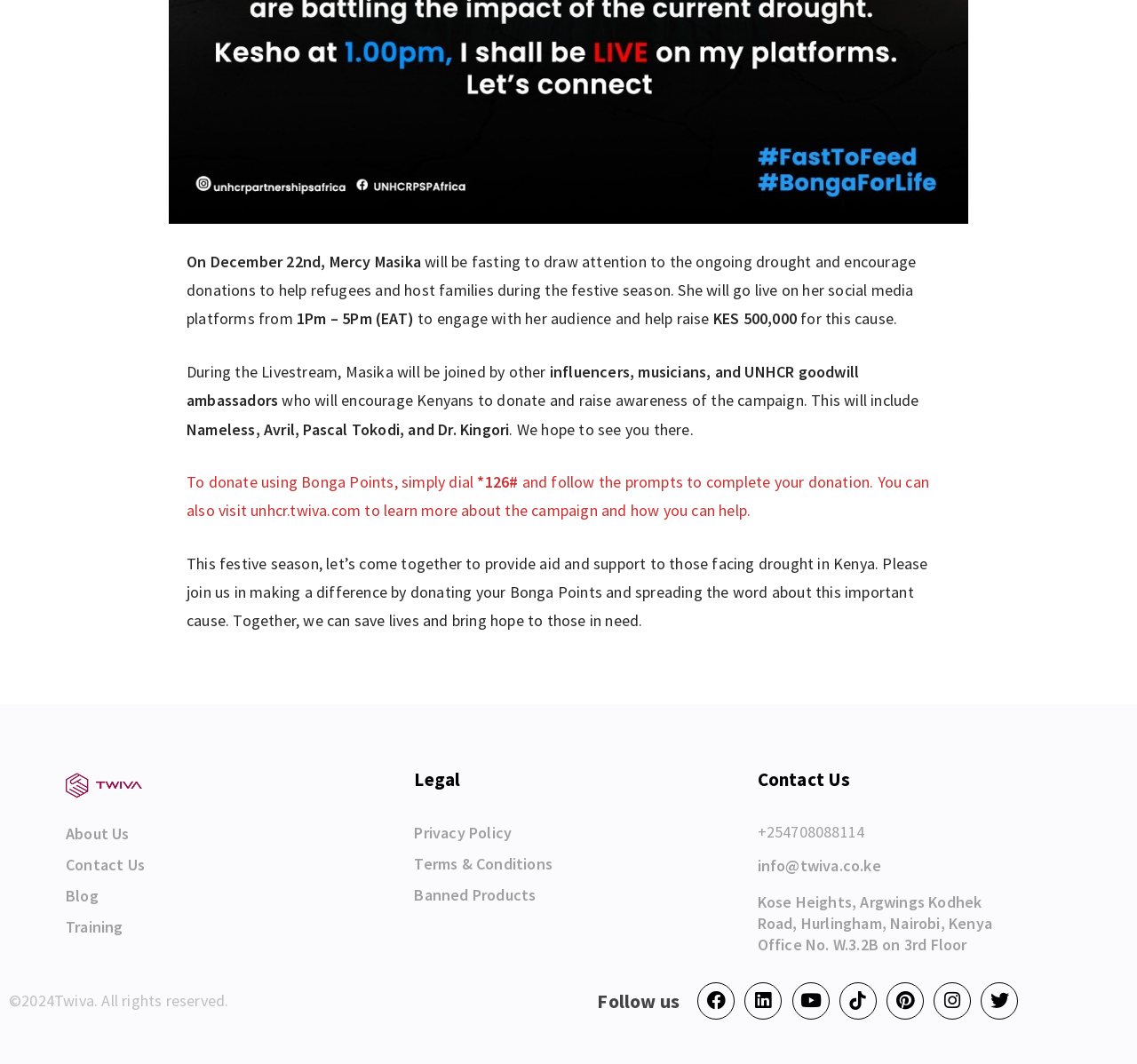Indicate the bounding box coordinates of the element that must be clicked to execute the instruction: "Visit 'Blog'". The coordinates should be given as four float numbers between 0 and 1, i.e., [left, top, right, bottom].

[0.058, 0.834, 0.349, 0.851]